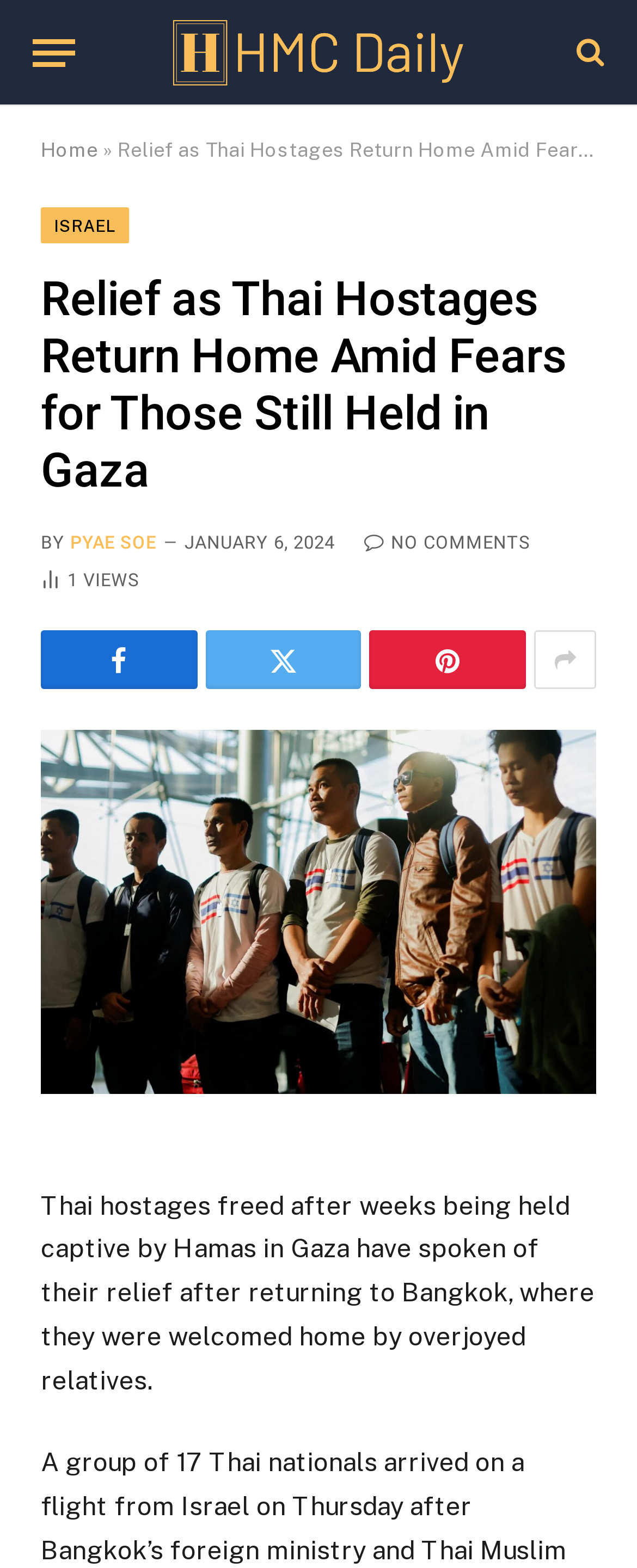Determine the bounding box coordinates of the section to be clicked to follow the instruction: "Visit the HMC Daily homepage". The coordinates should be given as four float numbers between 0 and 1, formatted as [left, top, right, bottom].

[0.263, 0.0, 0.737, 0.067]